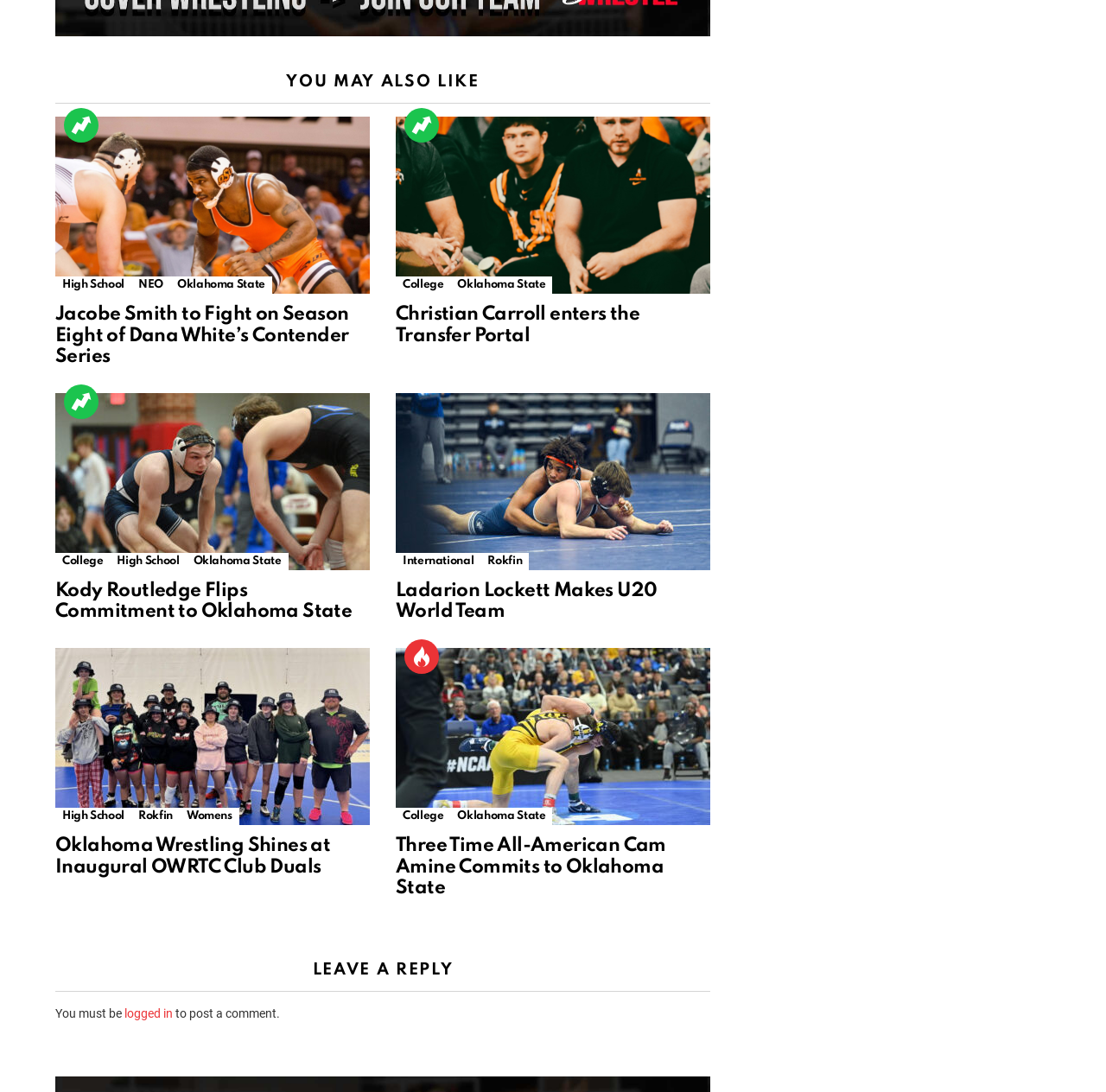Using the provided element description: "Oklahoma State", identify the bounding box coordinates. The coordinates should be four floats between 0 and 1 in the order [left, top, right, bottom].

[0.154, 0.253, 0.246, 0.269]